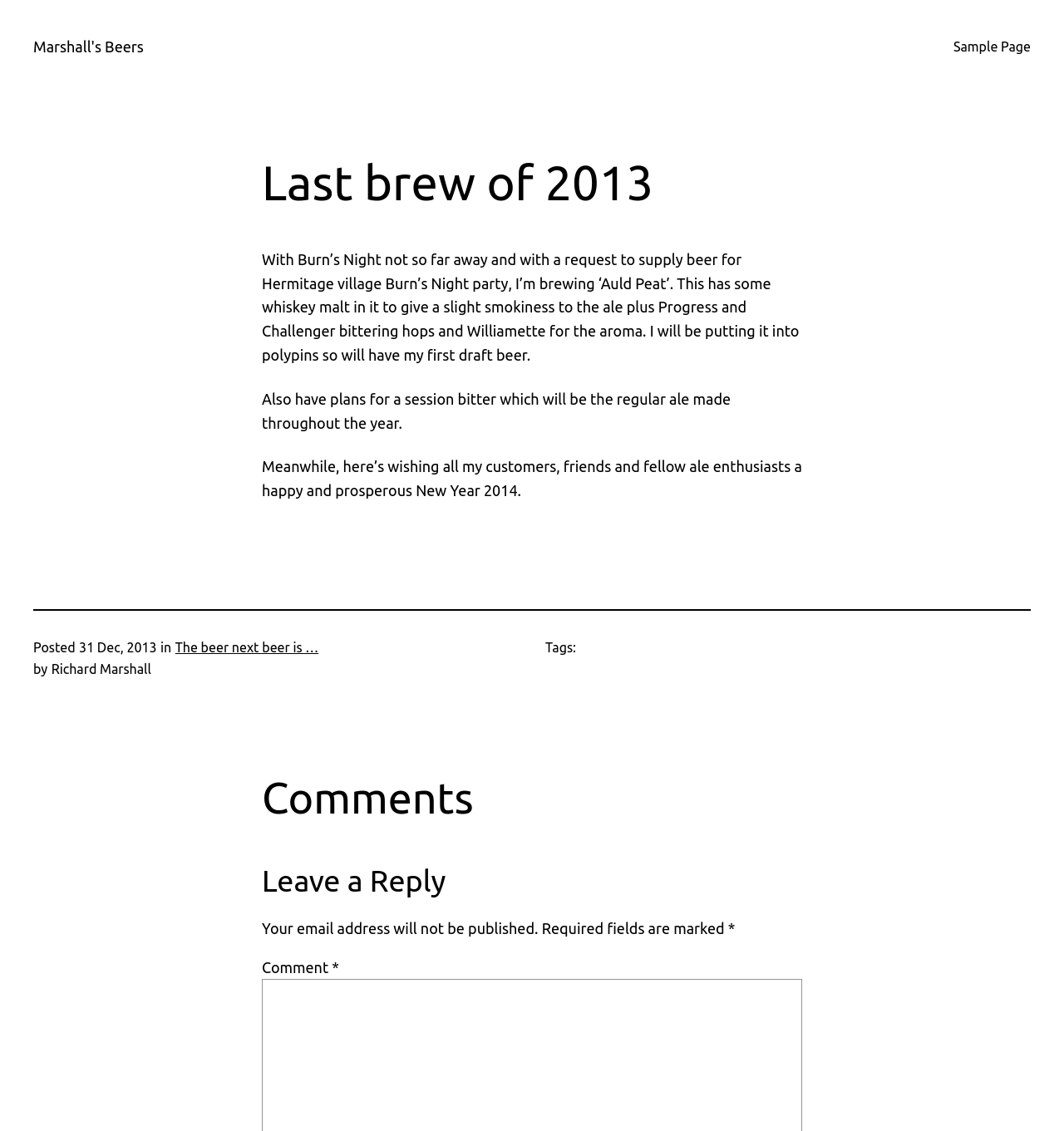What is the purpose of the beer being brewed?
Look at the image and respond to the question as thoroughly as possible.

The purpose of the beer being brewed is mentioned in the text as being for Hermitage village Burn’s Night party, which is not so far away.